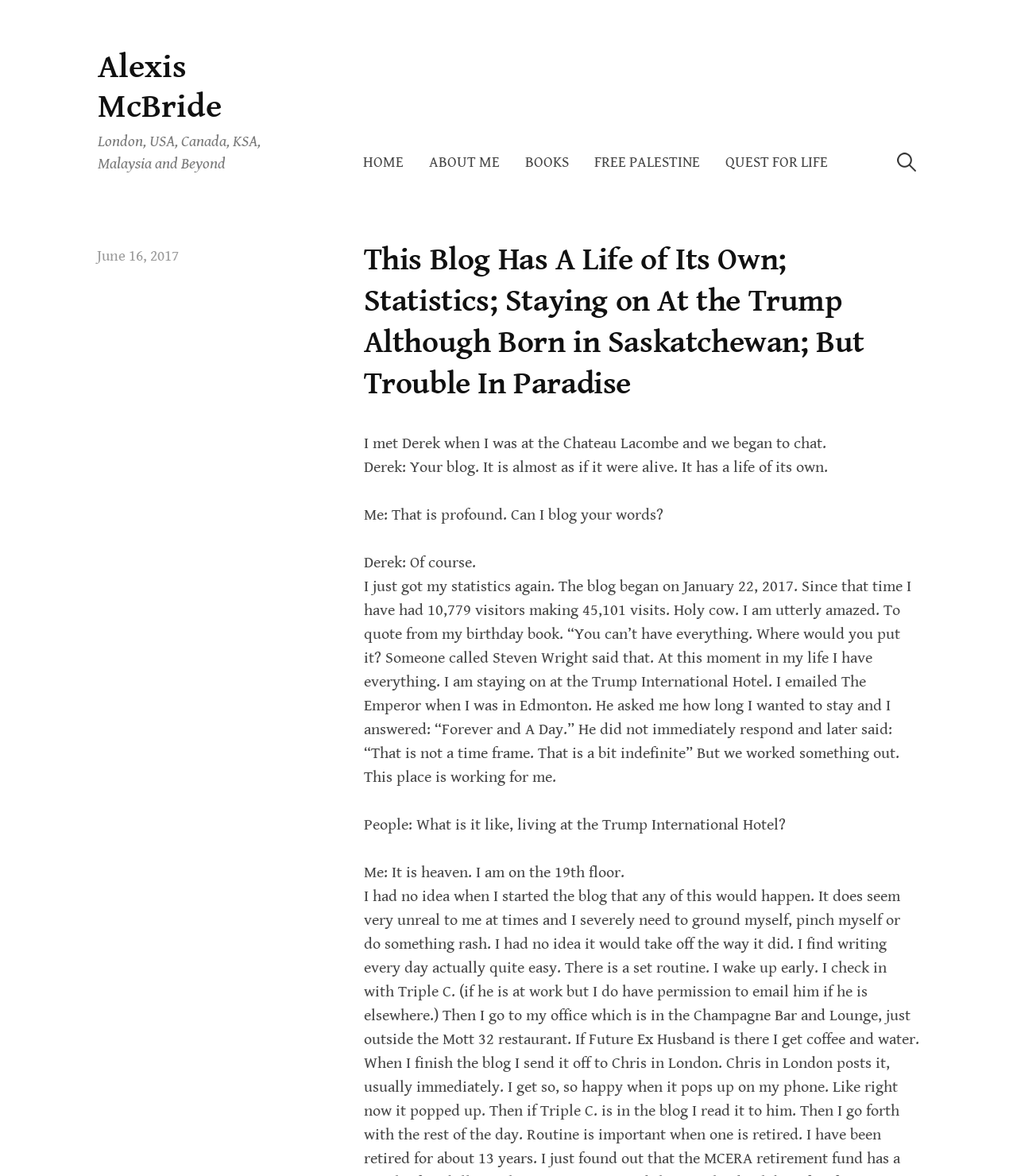What is the floor number of the author's room at the hotel?
Provide a detailed and extensive answer to the question.

The floor number can be found in the blog post, where it says 'Me: It is heaven. I am on the 19th floor.'